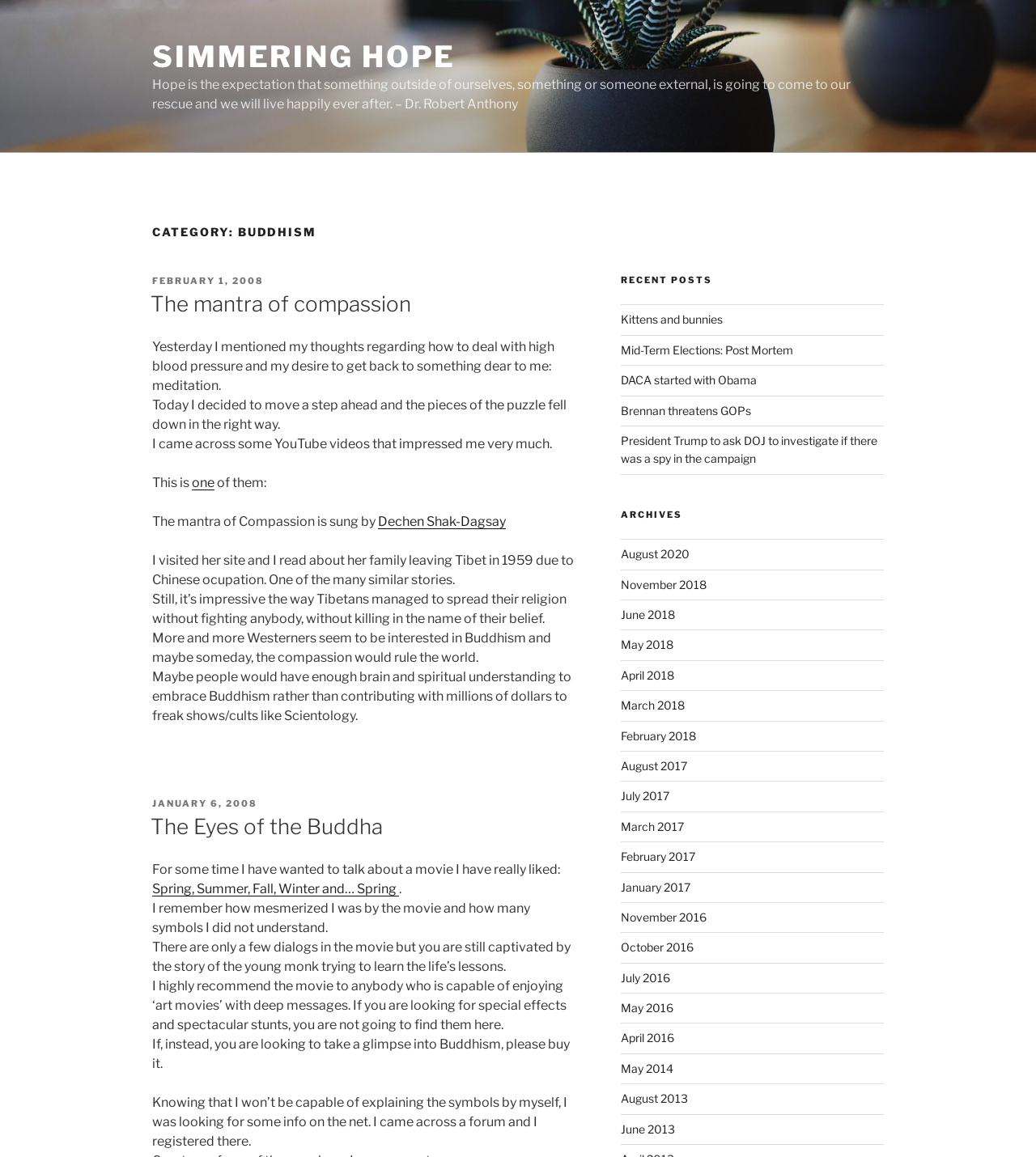Illustrate the webpage's structure and main components comprehensively.

This webpage is about Buddhism and has a title "Buddhism – Simmering Hope". At the top, there is a link to "Skip to content" and an image with the title "Simmering Hope". Below the image, there is a quote from Dr. Robert Anthony about hope. 

To the right of the quote, there is a category heading "CATEGORY: BUDDHISM". Below this heading, there are two articles. The first article has a heading "The mantra of compassion" and discusses the author's thoughts on meditation and their discovery of YouTube videos, including one by Dechen Shak-Dagsay. The article also mentions the author's visit to Dechen's website and their admiration for Tibetans' ability to spread their religion peacefully.

The second article has a heading "The Eyes of the Buddha" and discusses a movie the author liked, "Spring, Summer, Fall, Winter and… Spring". The author recommends the movie to those who enjoy "art movies" with deep messages.

To the right of the articles, there are two sections: "RECENT POSTS" and "ARCHIVES". The "RECENT POSTS" section lists several links to recent posts, including "Kittens and bunnies", "Mid-Term Elections: Post Mortem", and others. The "ARCHIVES" section lists links to posts from various months and years, ranging from August 2020 to June 2013.